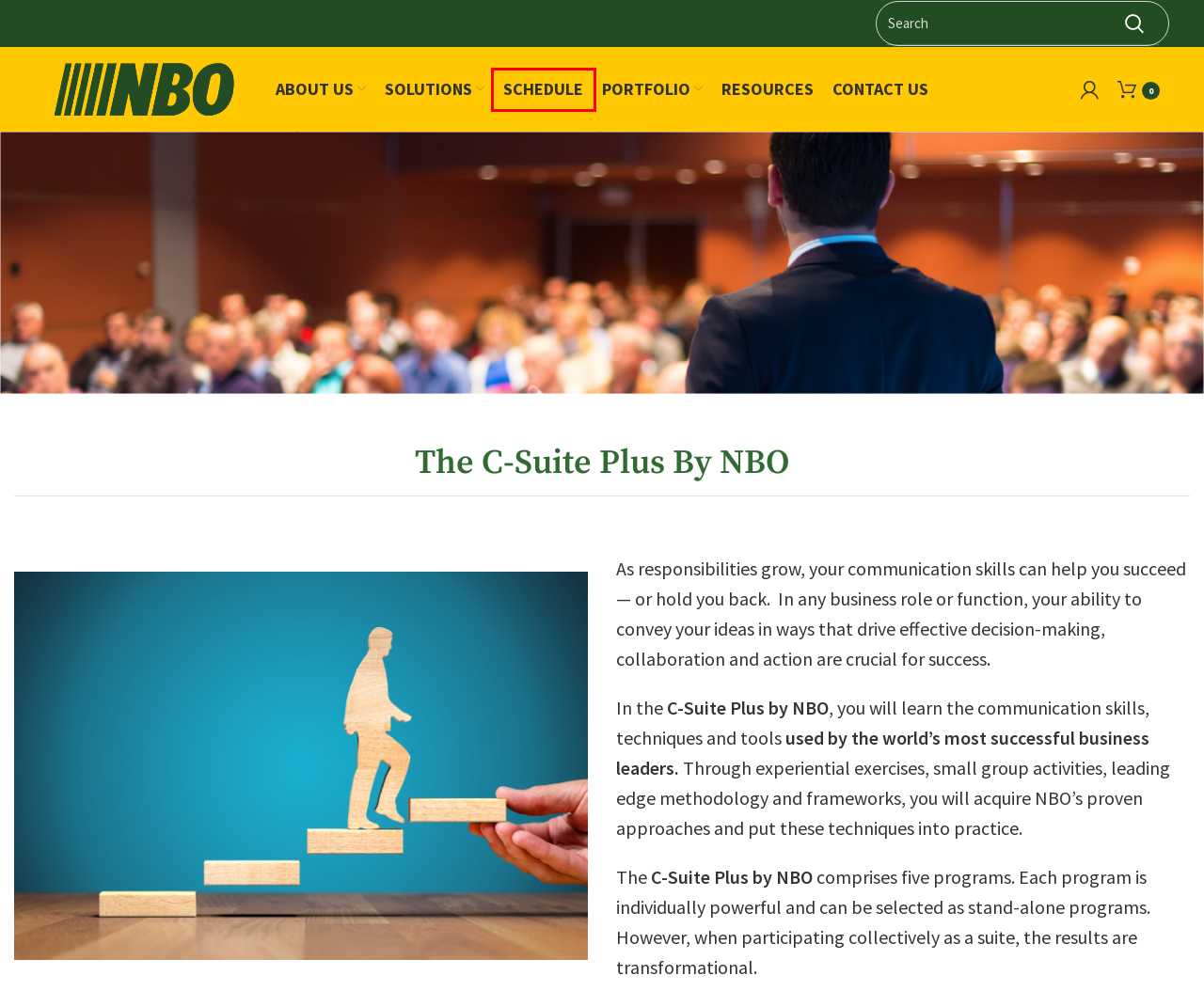You’re provided with a screenshot of a webpage that has a red bounding box around an element. Choose the best matching webpage description for the new page after clicking the element in the red box. The options are:
A. Privacy Policy – NBO
B. Terms And Conditions – NBO
C. Courses – NBO
D. My Account – NBO
E. NBO – Leadership Development & Communications Skills Training
F. Blog – NBO
G. Cart – NBO
H. Contact – NBO

C